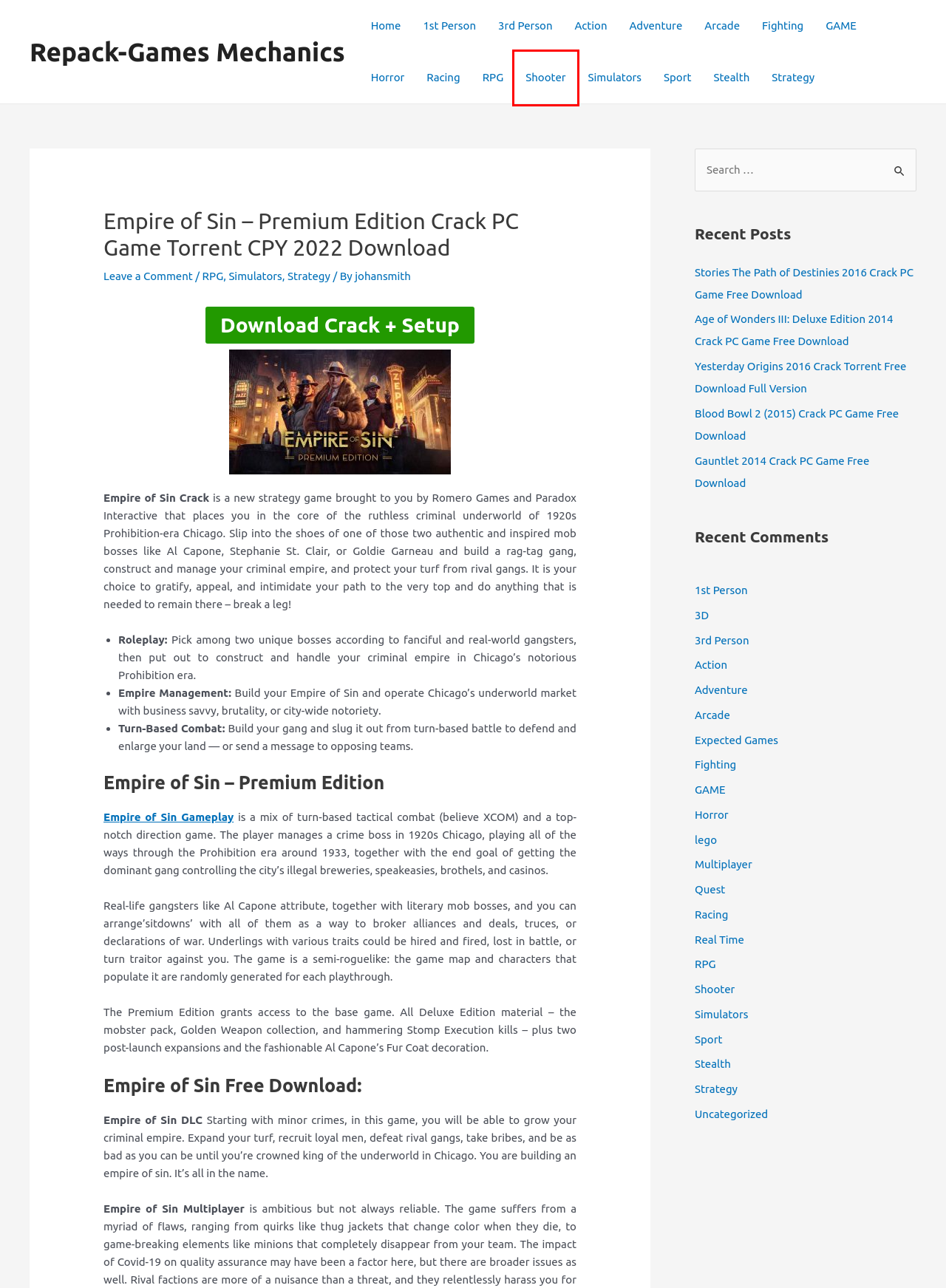Given a screenshot of a webpage with a red bounding box around an element, choose the most appropriate webpage description for the new page displayed after clicking the element within the bounding box. Here are the candidates:
A. Sport Archives - Repack-Games Mechanics
B. Shooter Archives - Repack-Games Mechanics
C. Free PC Games Download - Direct Links - TorrentRepack-Games Mechanics
D. Blood Bowl 2 Crack PC Game Free Repack-Games Mechanics
E. Empire of Sin - Paradox Interactive
F. Stories The Path of Destinies Crack PC Repack-Games Mechanics
G. Expected Games Archives - Repack-Games Mechanics
H. 3rd Person Archives - Repack-Games Mechanics

B